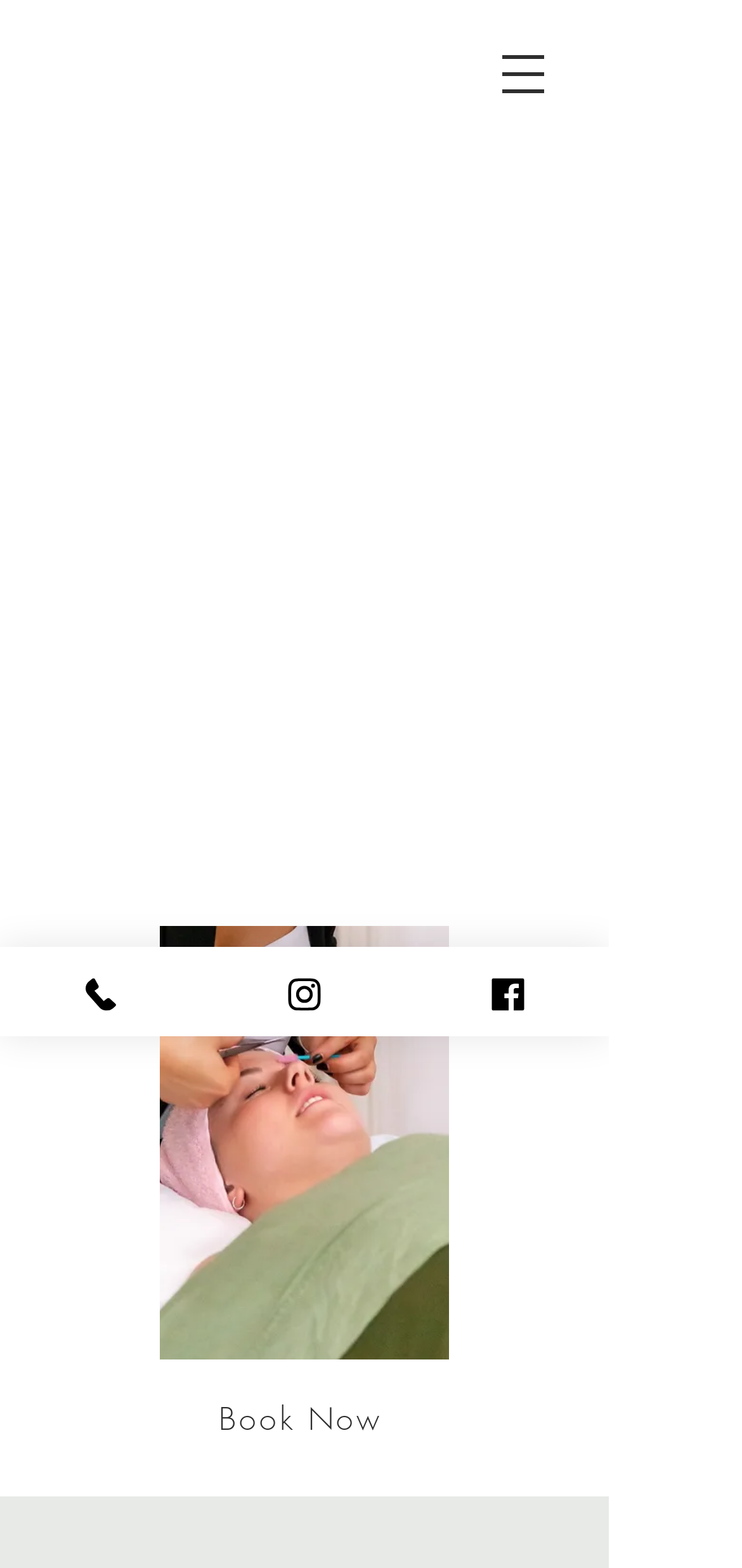What can you do on this webpage?
Refer to the screenshot and respond with a concise word or phrase.

Book Now